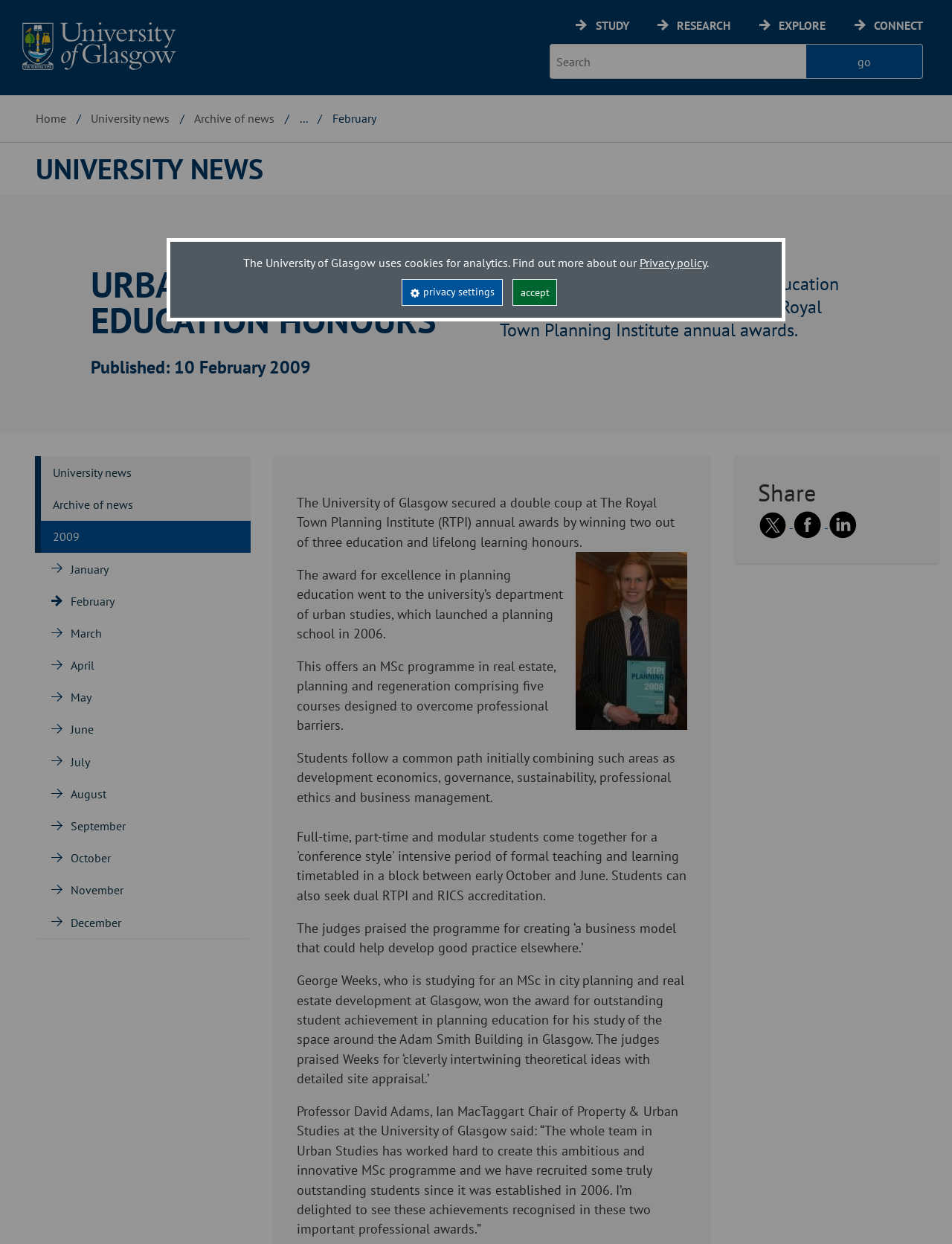What is the name of the university?
Utilize the information in the image to give a detailed answer to the question.

I found the answer by looking at the logo of the university at the top left corner of the webpage, which says 'University of Glasgow'.